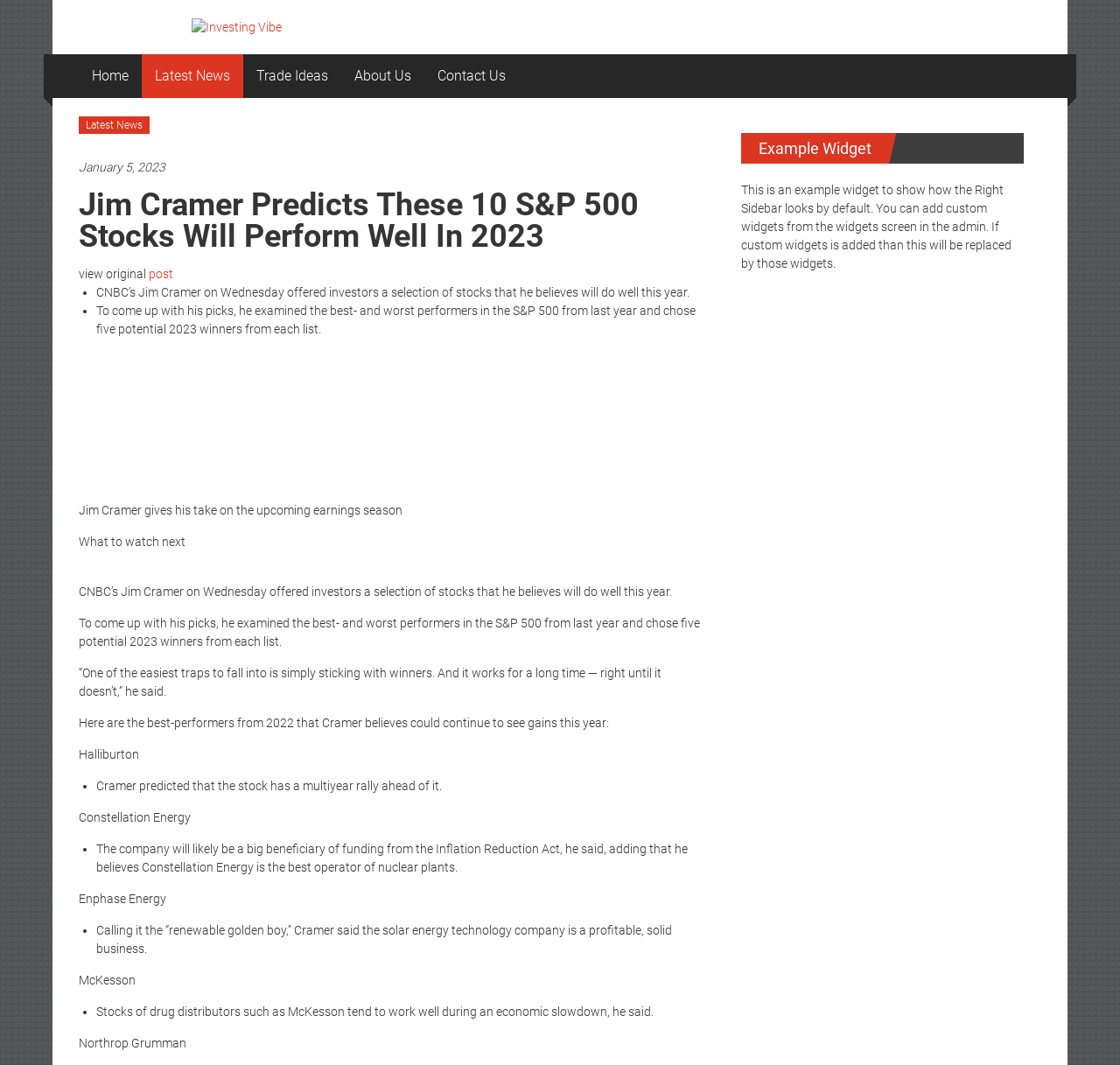Please determine the bounding box coordinates of the element's region to click for the following instruction: "Click on the 'Latest News' link".

[0.138, 0.051, 0.205, 0.092]